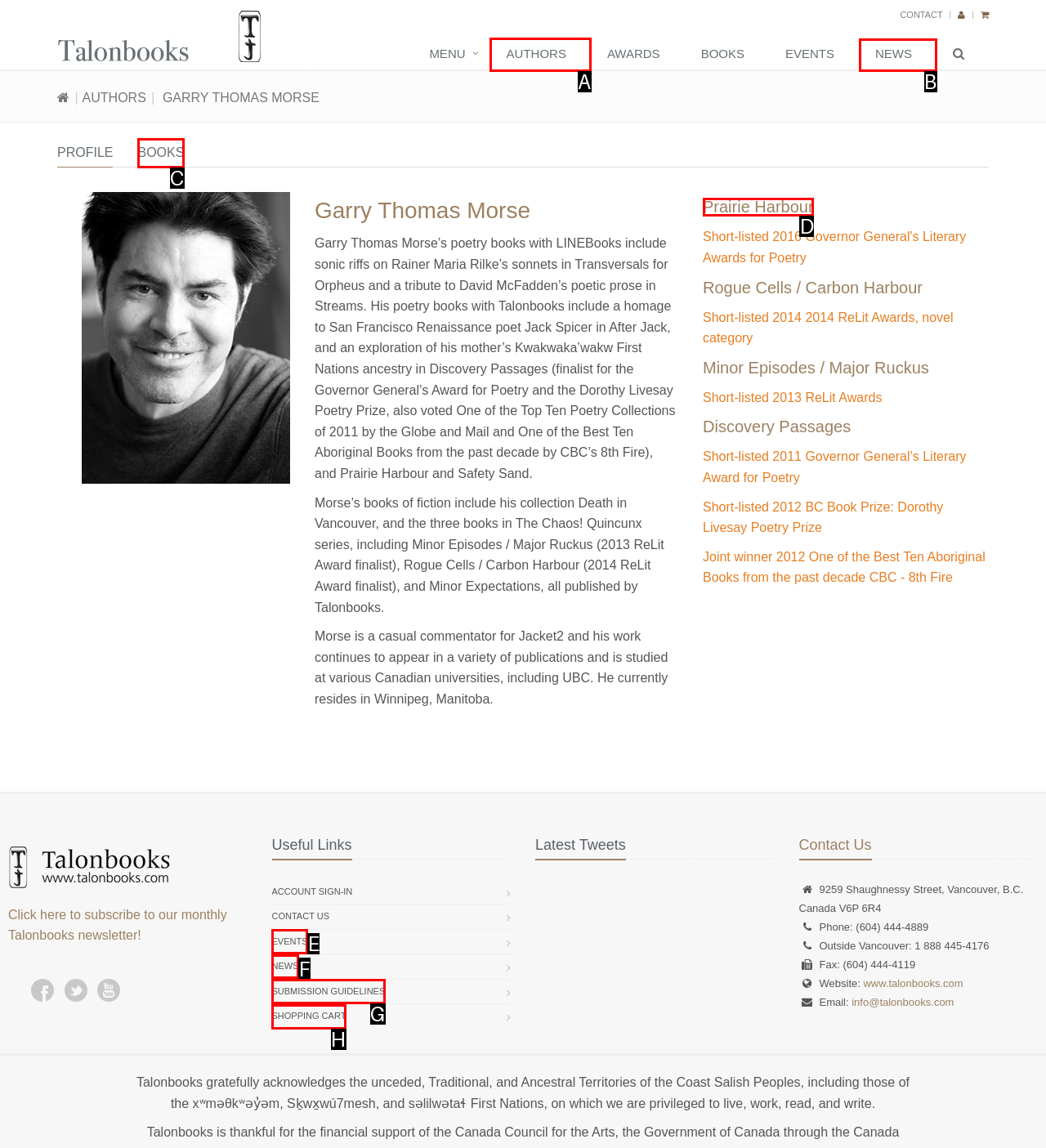Point out the HTML element I should click to achieve the following: Click the AUTHORS link Reply with the letter of the selected element.

A